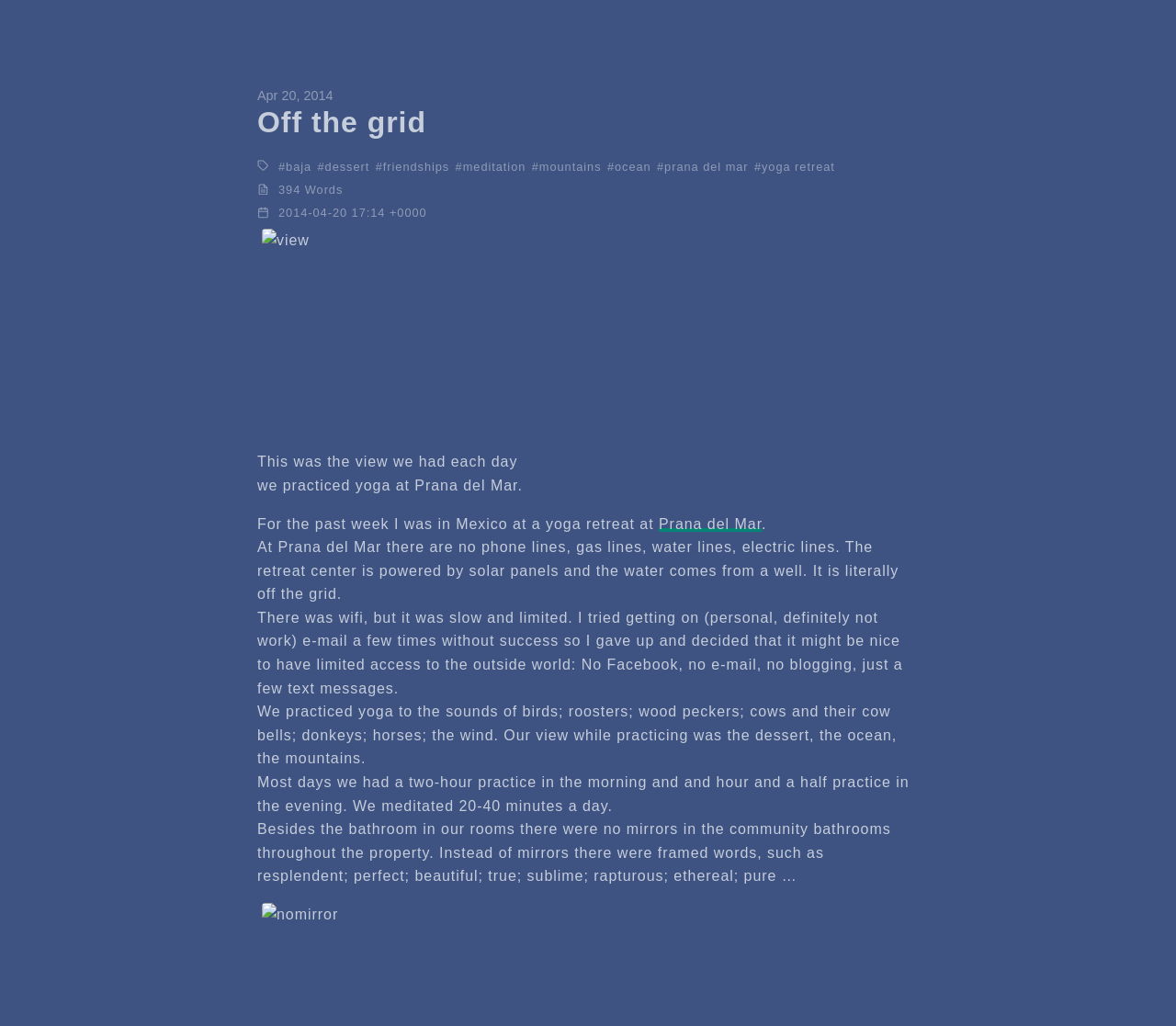What is the source of water at Prana del Mar?
Using the image, provide a concise answer in one word or a short phrase.

a well